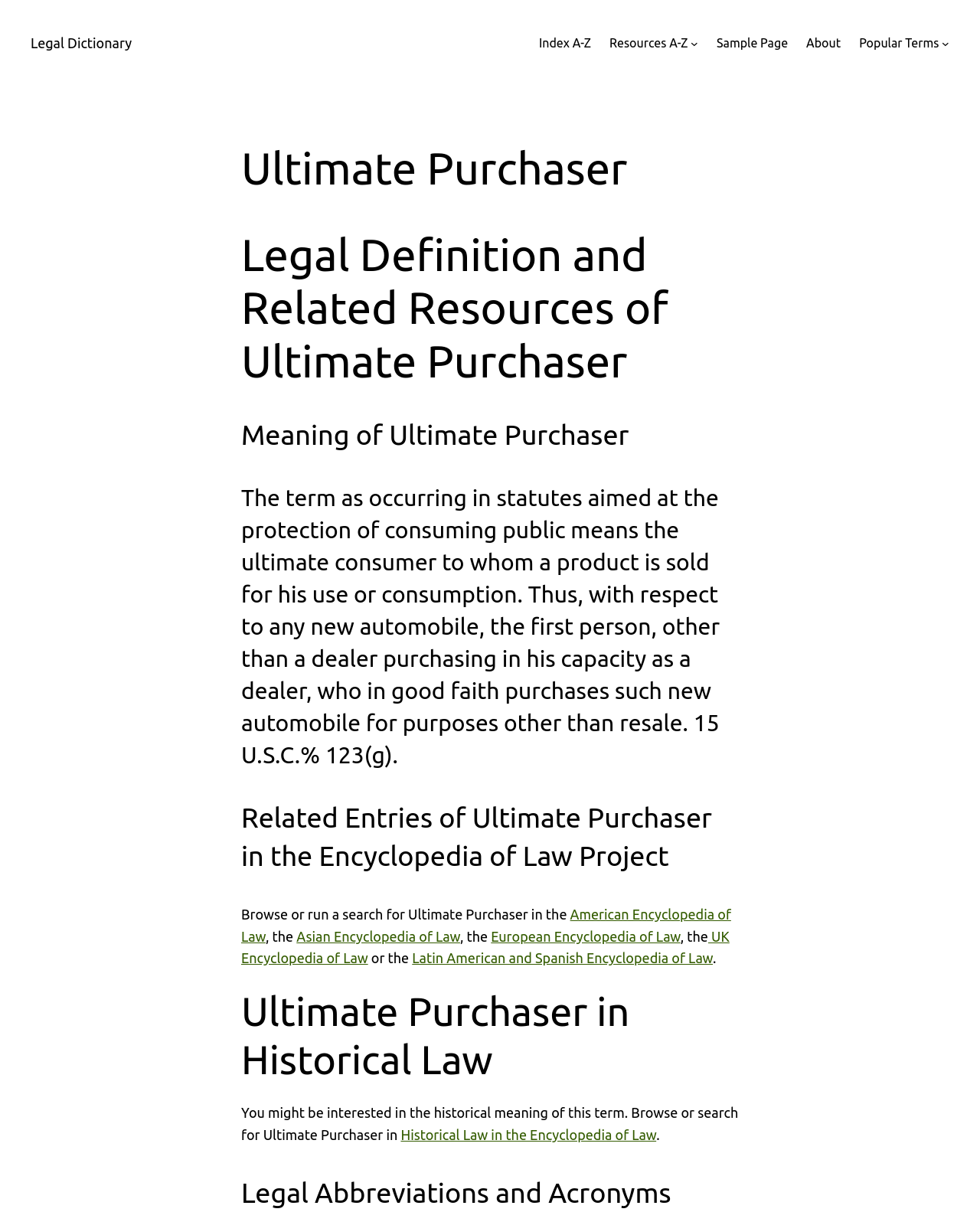What is the purpose of the first person purchasing a new automobile?
Using the visual information, answer the question in a single word or phrase.

For use or consumption